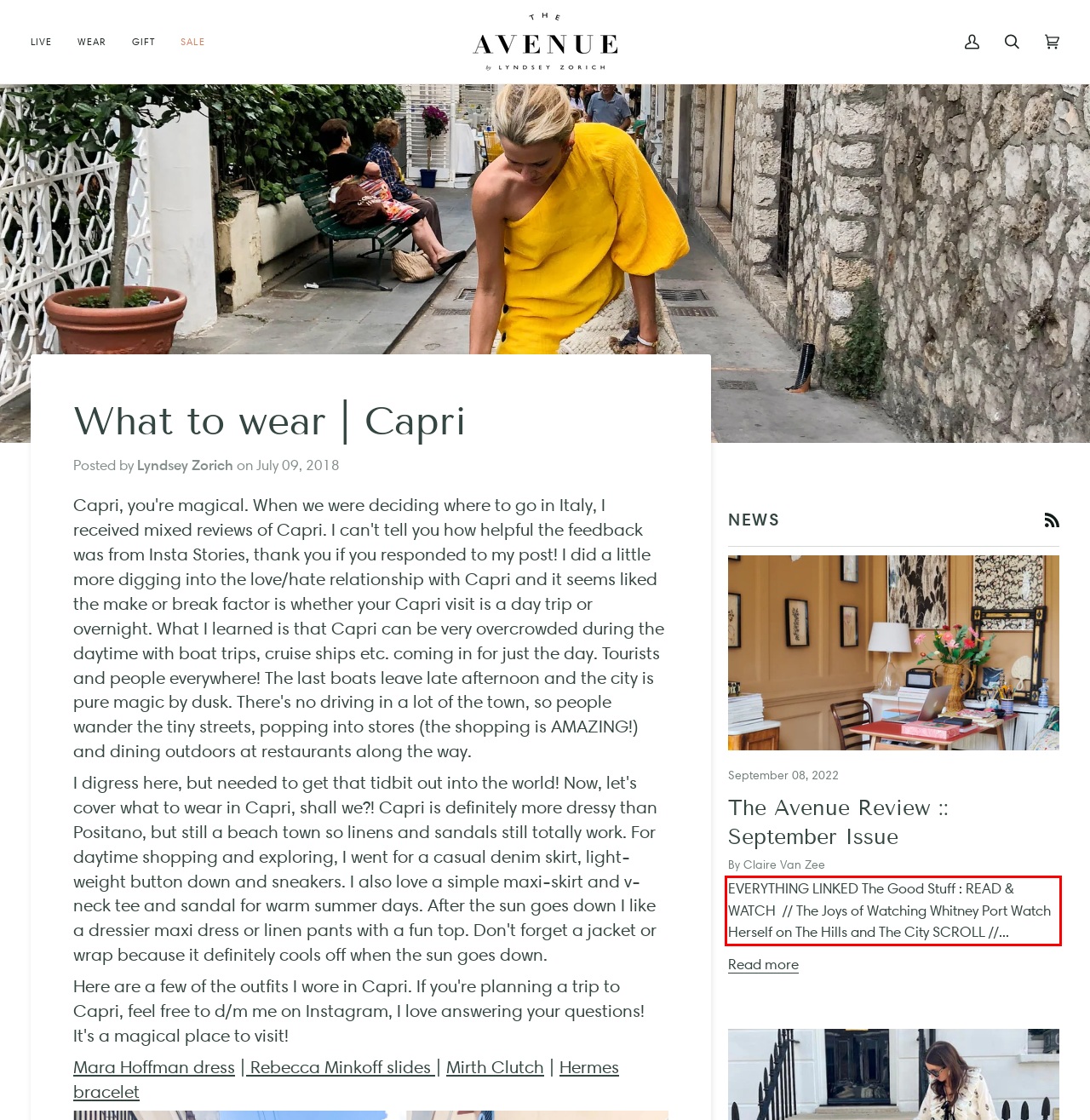You are provided with a screenshot of a webpage featuring a red rectangle bounding box. Extract the text content within this red bounding box using OCR.

EVERYTHING LINKED The Good Stuff : READ & WATCH // The Joys of Watching Whitney Port Watch Herself on The Hills and The City SCROLL //...